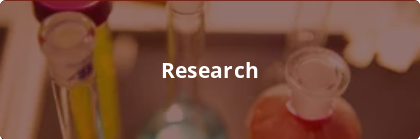Look at the image and answer the question in detail:
What is the atmosphere conveyed by the image?

The image conveys an atmosphere of research and experimentation due to the prominent display of laboratory glassware, the blurred background, and the bold text 'Research' at the center of the image. This suggests that the image is related to scientific inquiry and innovation.